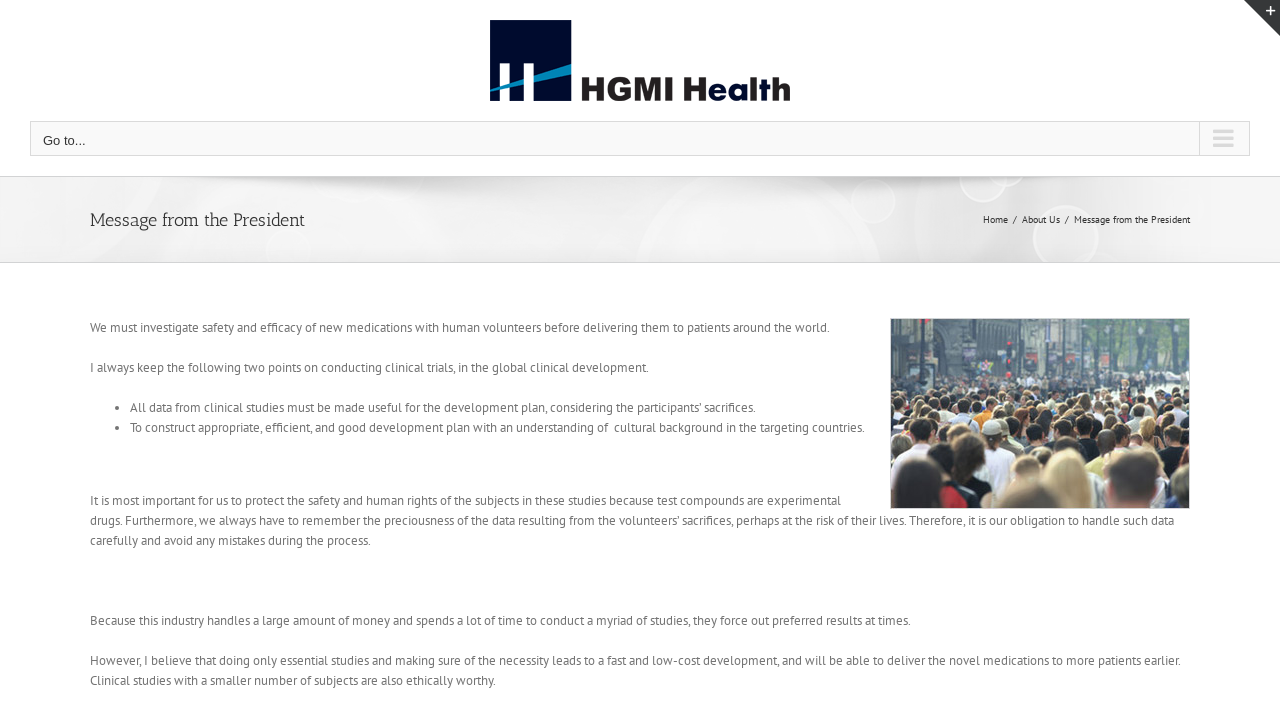Provide a brief response to the question below using a single word or phrase: 
What is the importance of handling data carefully?

To avoid mistakes